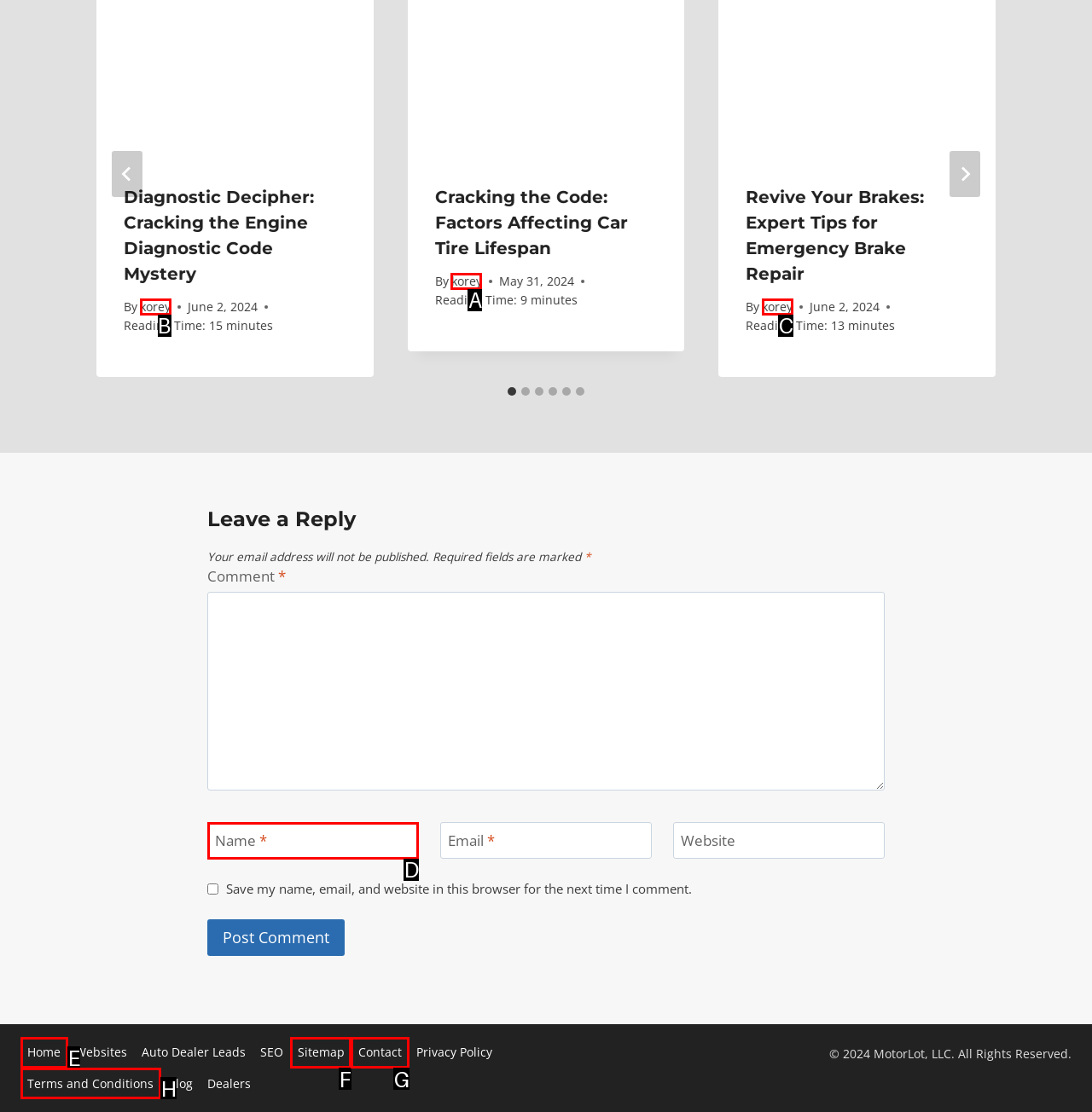Based on the element description: Contact, choose the best matching option. Provide the letter of the option directly.

G